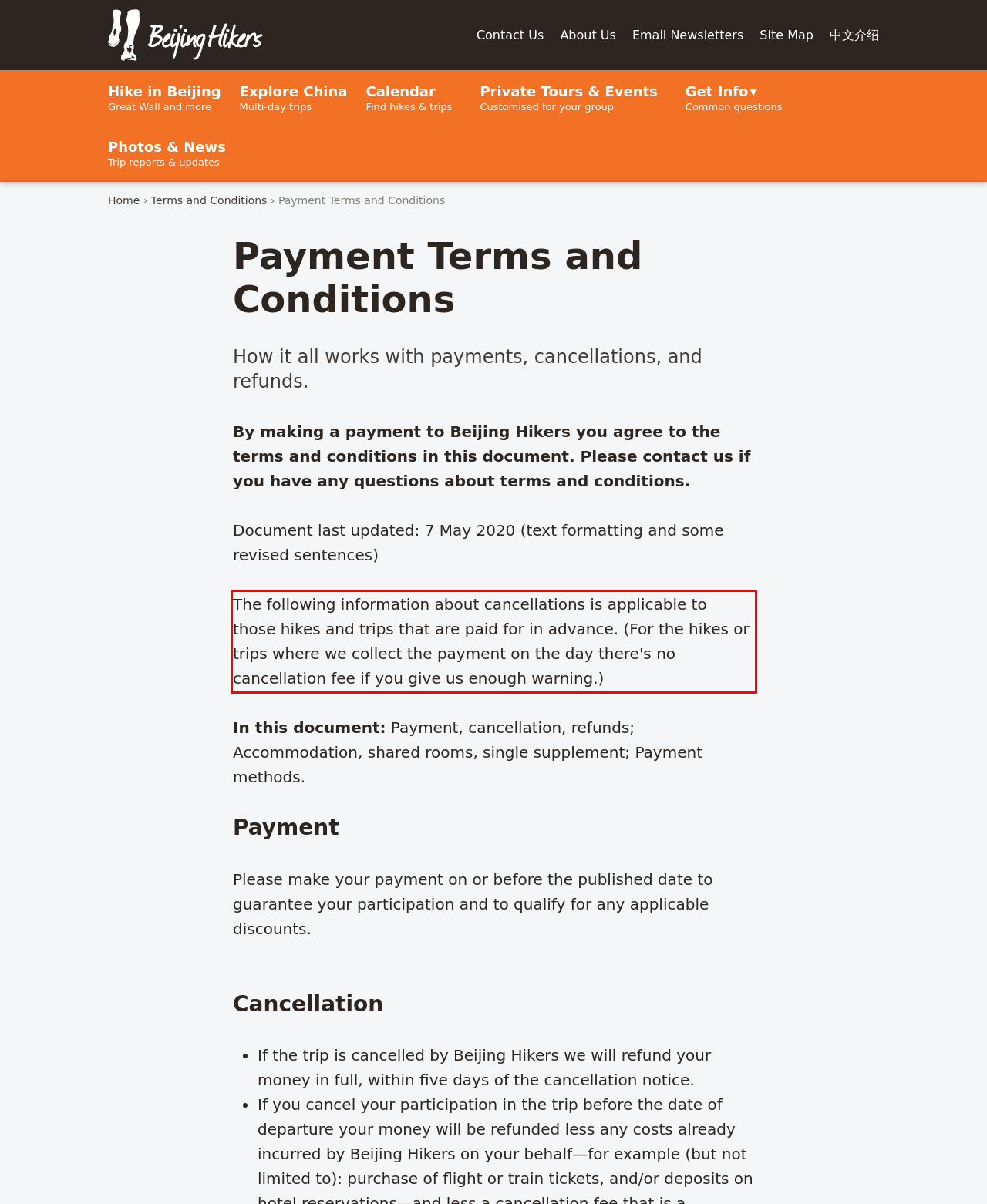You are given a screenshot with a red rectangle. Identify and extract the text within this red bounding box using OCR.

The following information about cancellations is applicable to those hikes and trips that are paid for in advance. (For the hikes or trips where we collect the payment on the day there's no cancellation fee if you give us enough warning.)